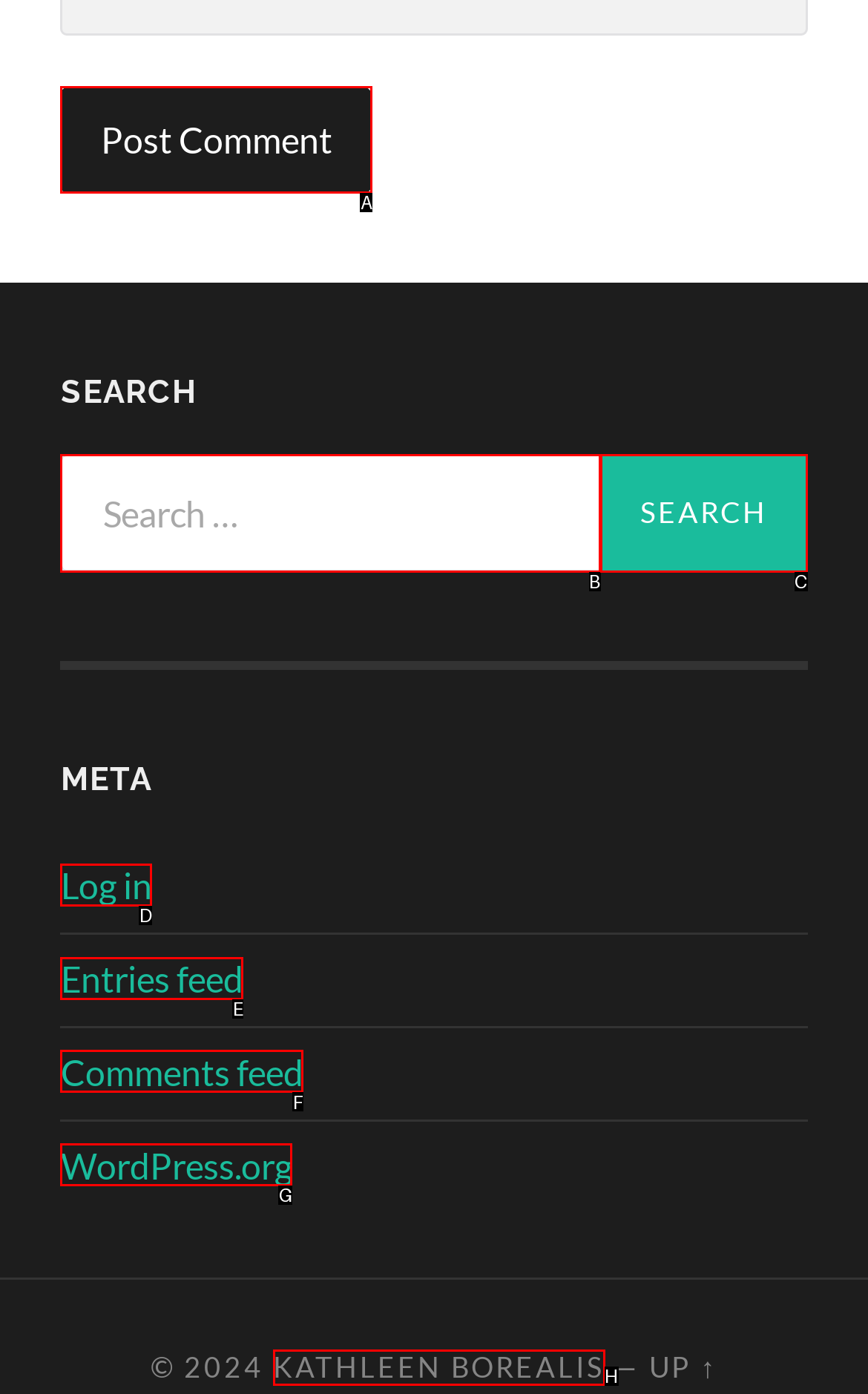Provide the letter of the HTML element that you need to click on to perform the task: Log in to the website.
Answer with the letter corresponding to the correct option.

D